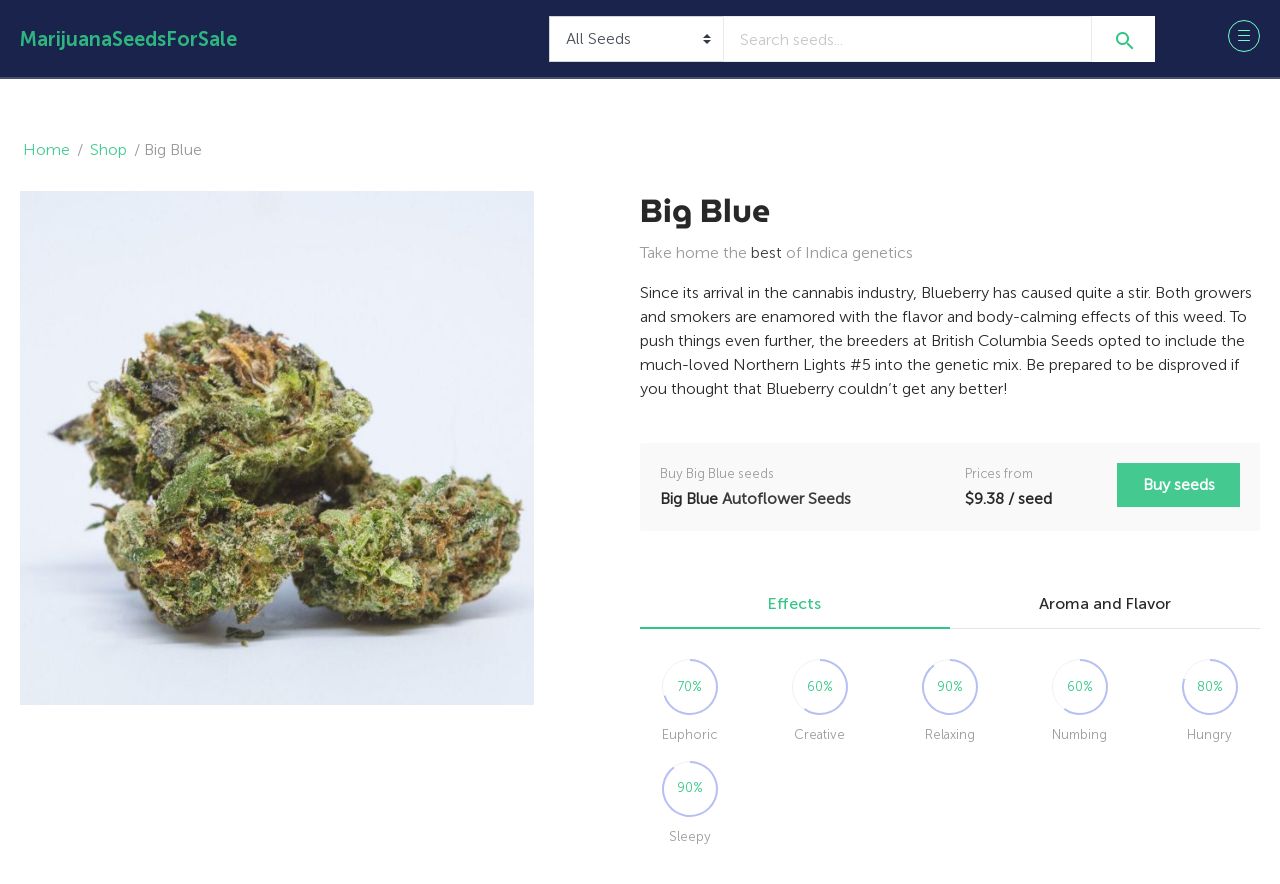Please mark the bounding box coordinates of the area that should be clicked to carry out the instruction: "Select the 'Aroma and Flavor' tab".

[0.742, 0.657, 0.984, 0.712]